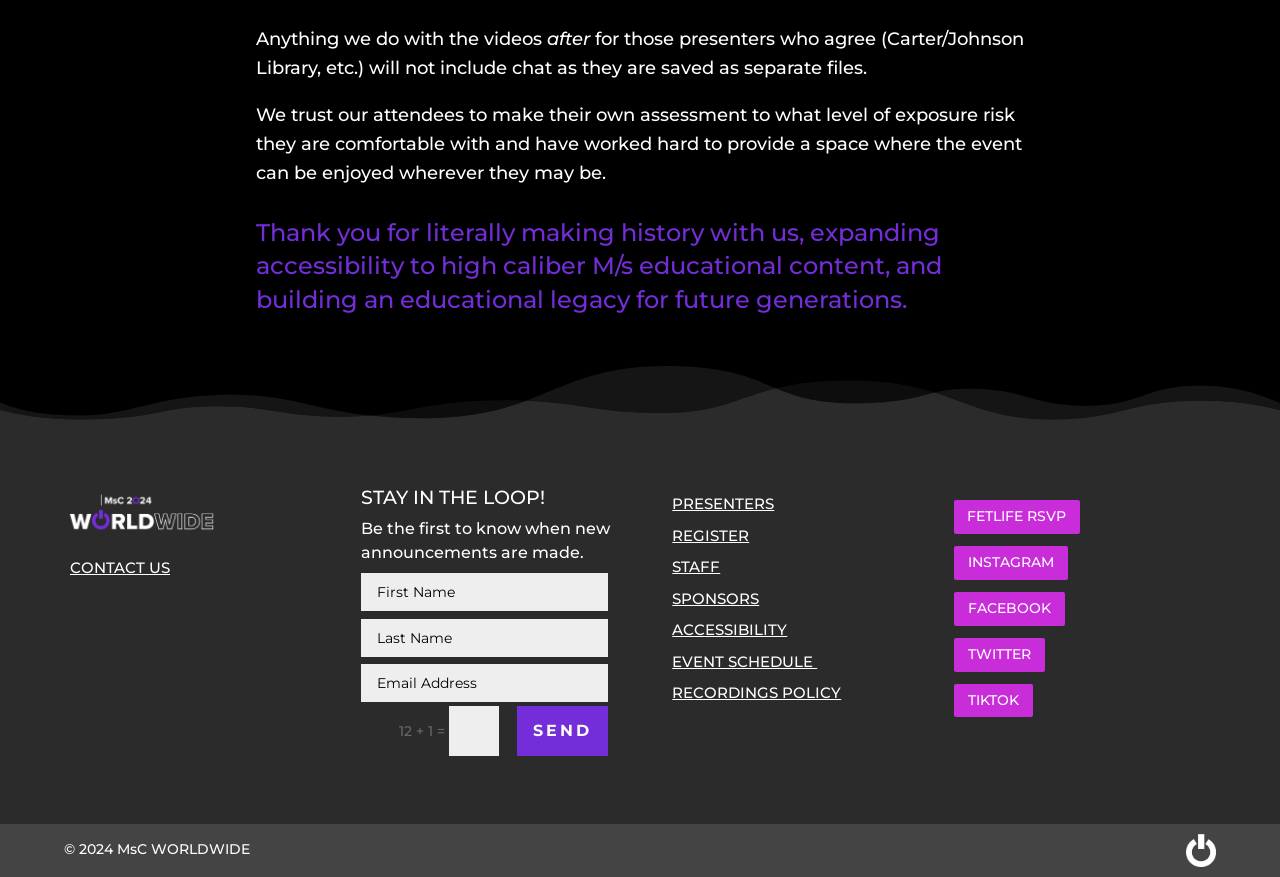Locate the bounding box of the UI element described by: "instagram" in the given webpage screenshot.

[0.745, 0.623, 0.834, 0.661]